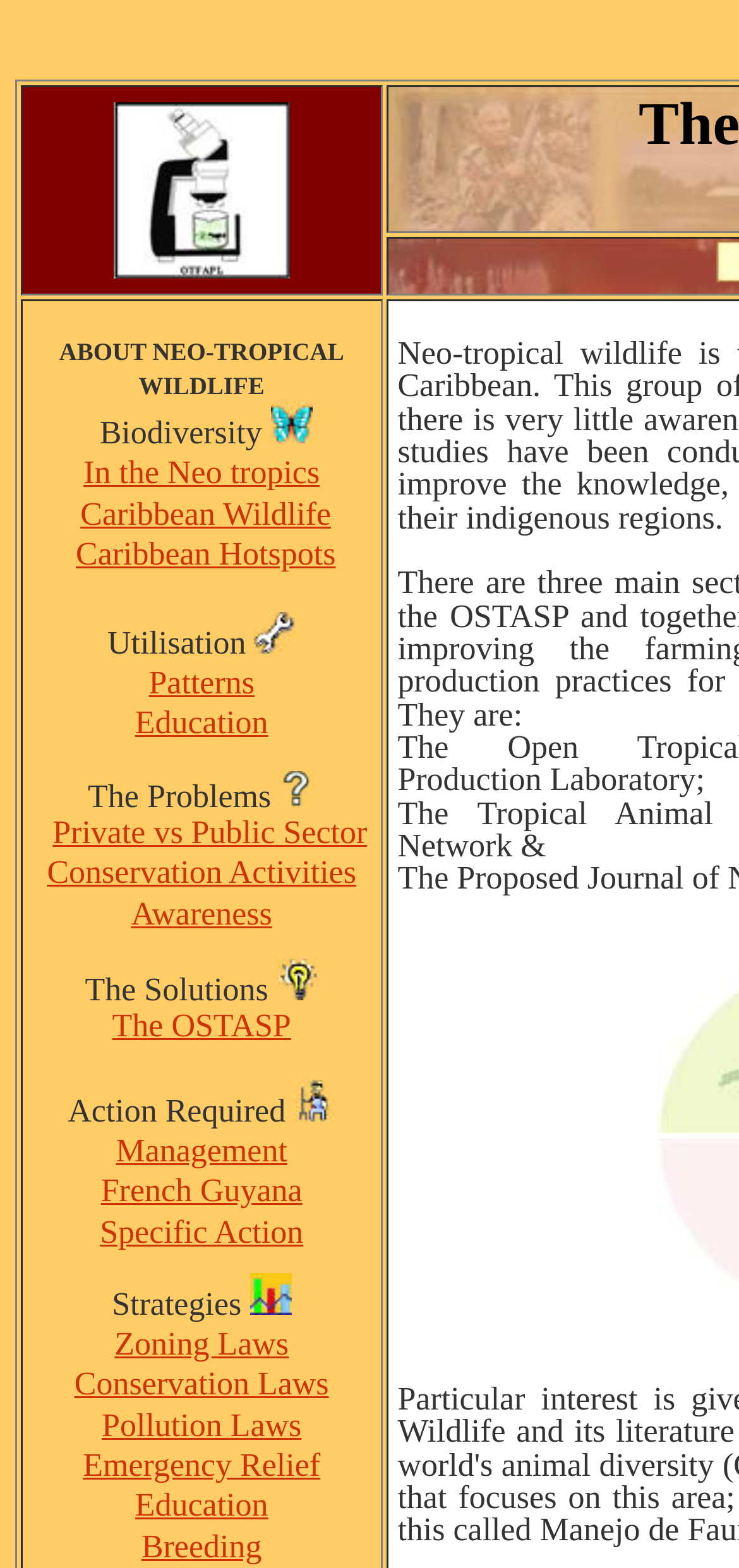Determine the bounding box coordinates for the area that needs to be clicked to fulfill this task: "View 'Caribbean Wildlife'". The coordinates must be given as four float numbers between 0 and 1, i.e., [left, top, right, bottom].

[0.109, 0.316, 0.448, 0.339]